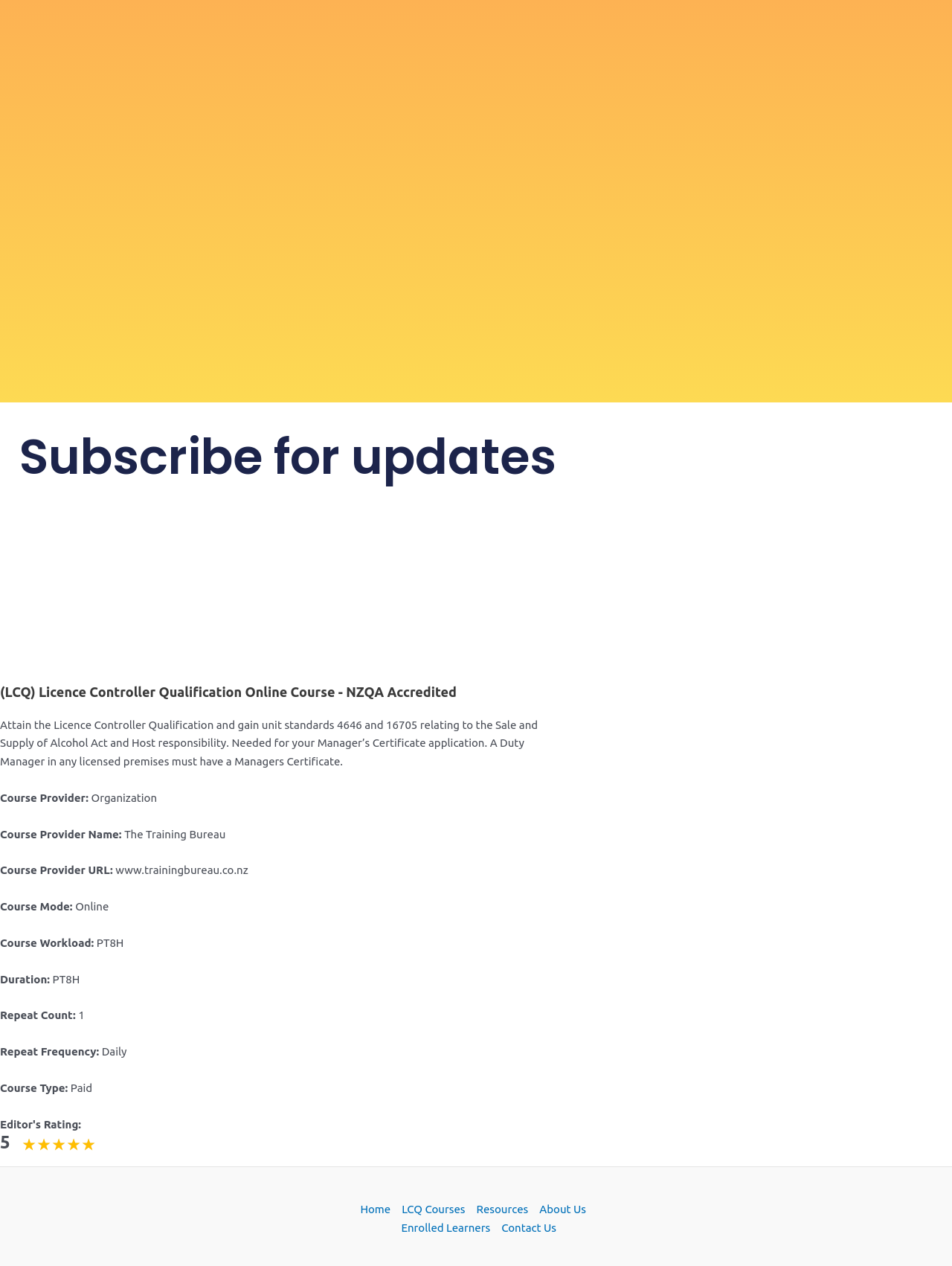Given the content of the image, can you provide a detailed answer to the question?
What is the duration of the course?

I found the course duration by looking at the StaticText element with the description 'Course Workload:' and its corresponding value 'PT8H'.